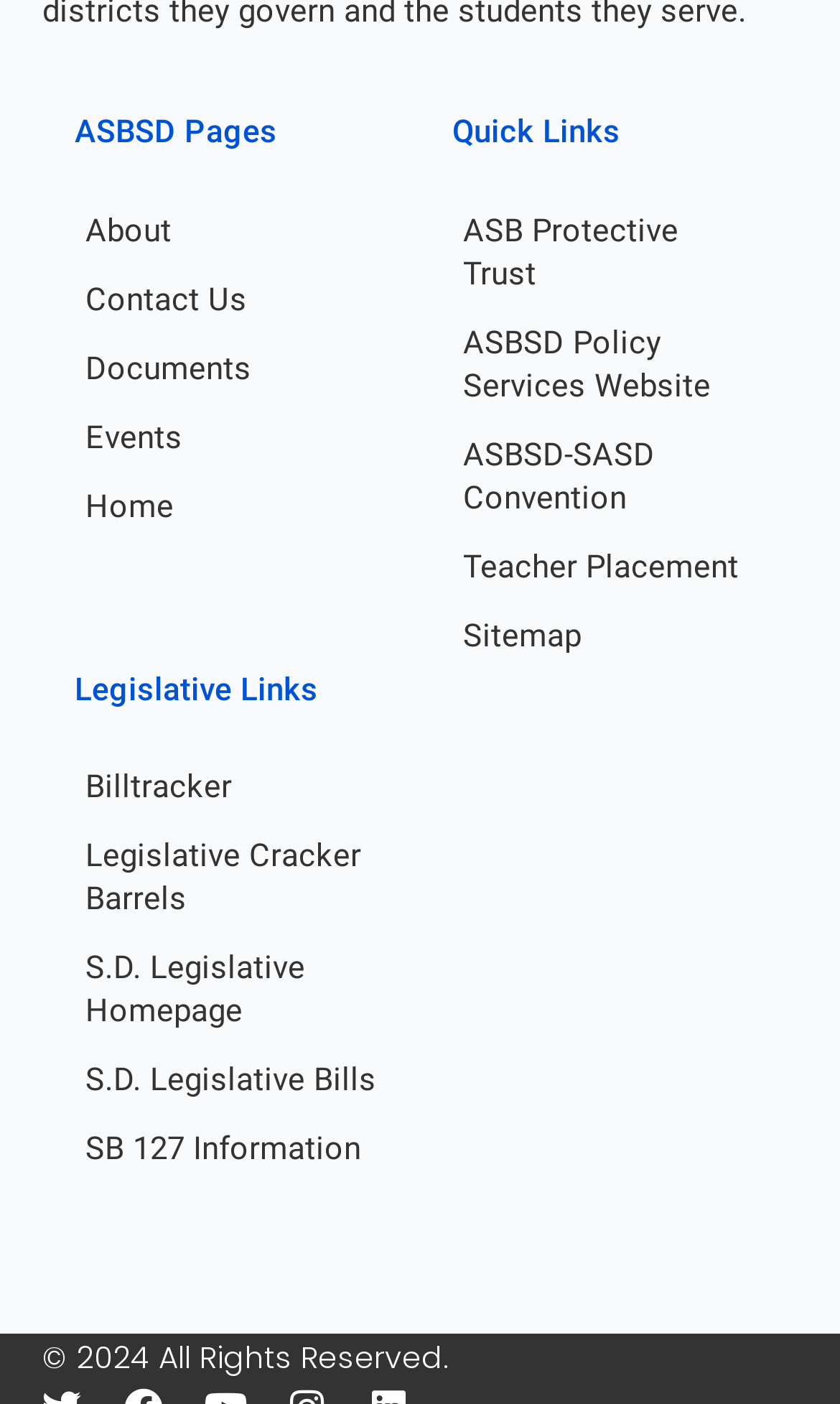How many links are under 'ASBSD Pages'?
Answer the question based on the image using a single word or a brief phrase.

5